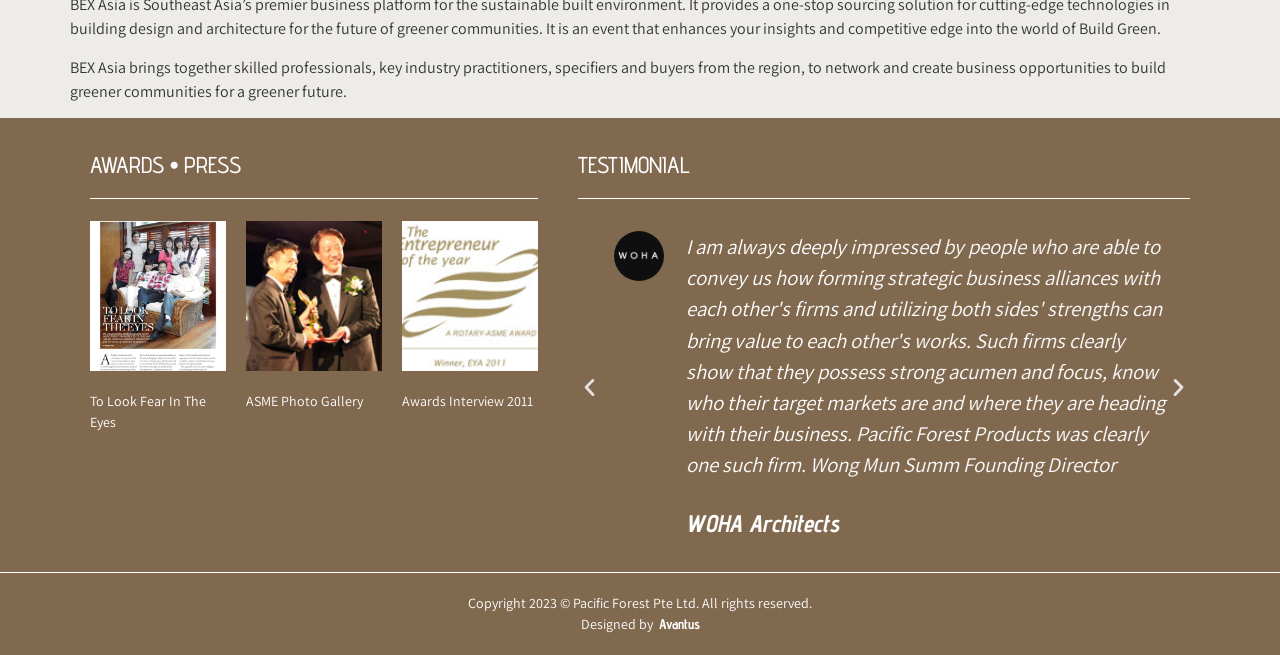Given the description Next, predict the bounding box coordinates of the UI element. Ensure the coordinates are in the format (top-left x, top-left y, bottom-right x, bottom-right y) and all values are between 0 and 1.

[0.912, 0.572, 0.93, 0.607]